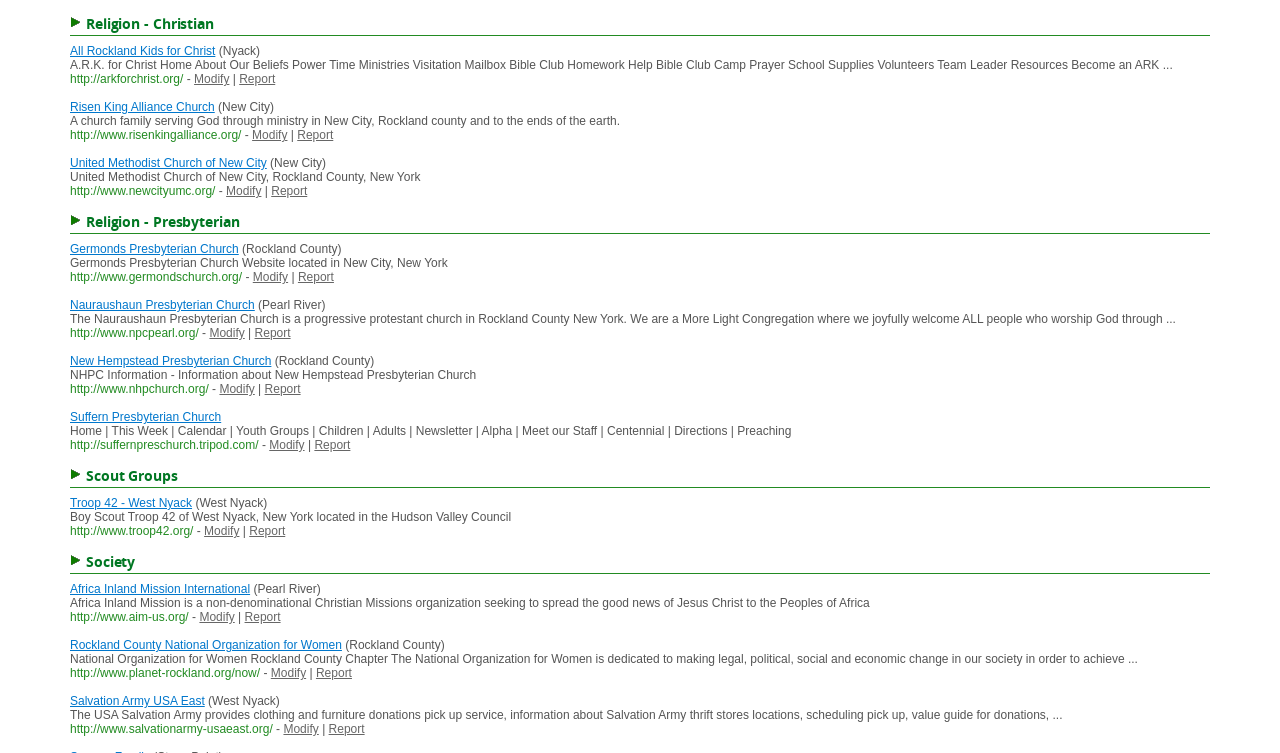Please provide the bounding box coordinates for the element that needs to be clicked to perform the following instruction: "Report the link of United Methodist Church of New City". The coordinates should be given as four float numbers between 0 and 1, i.e., [left, top, right, bottom].

[0.212, 0.244, 0.24, 0.263]